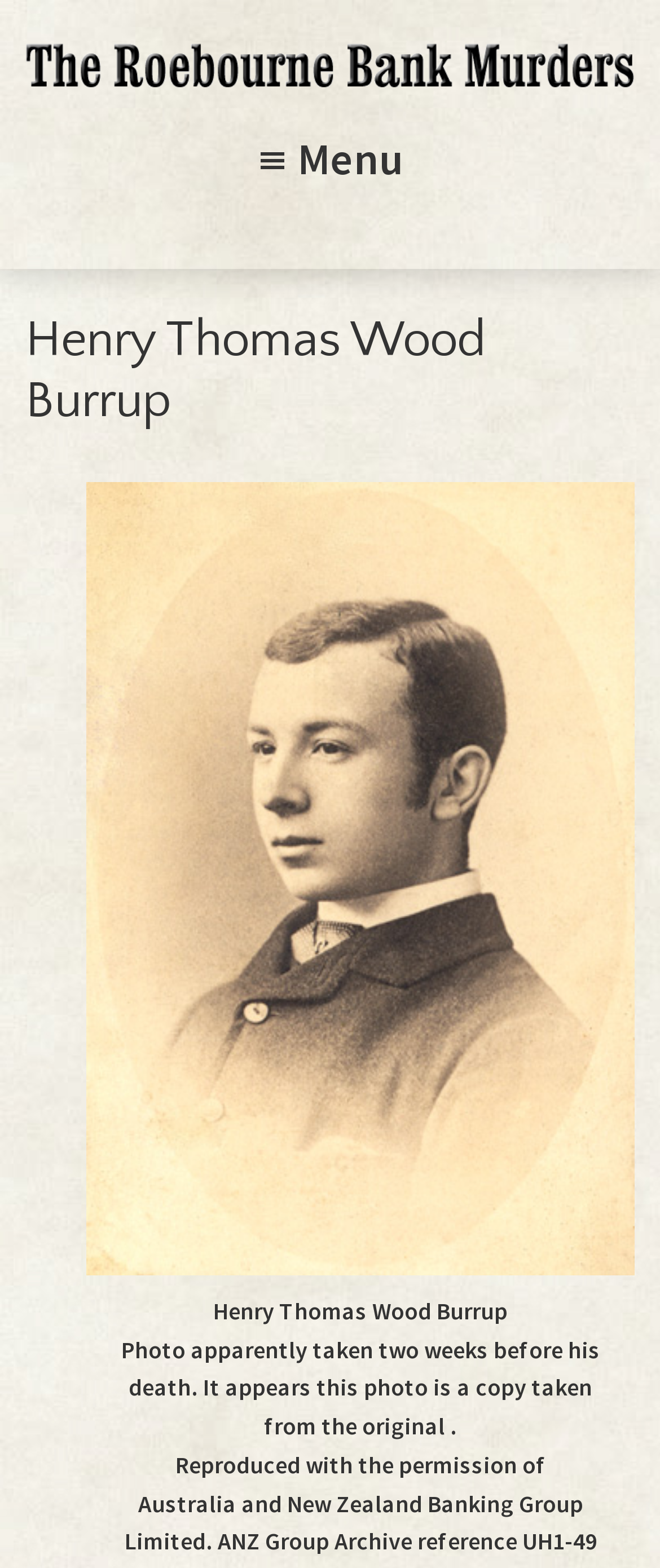Please determine the primary heading and provide its text.

Henry Thomas Wood Burrup